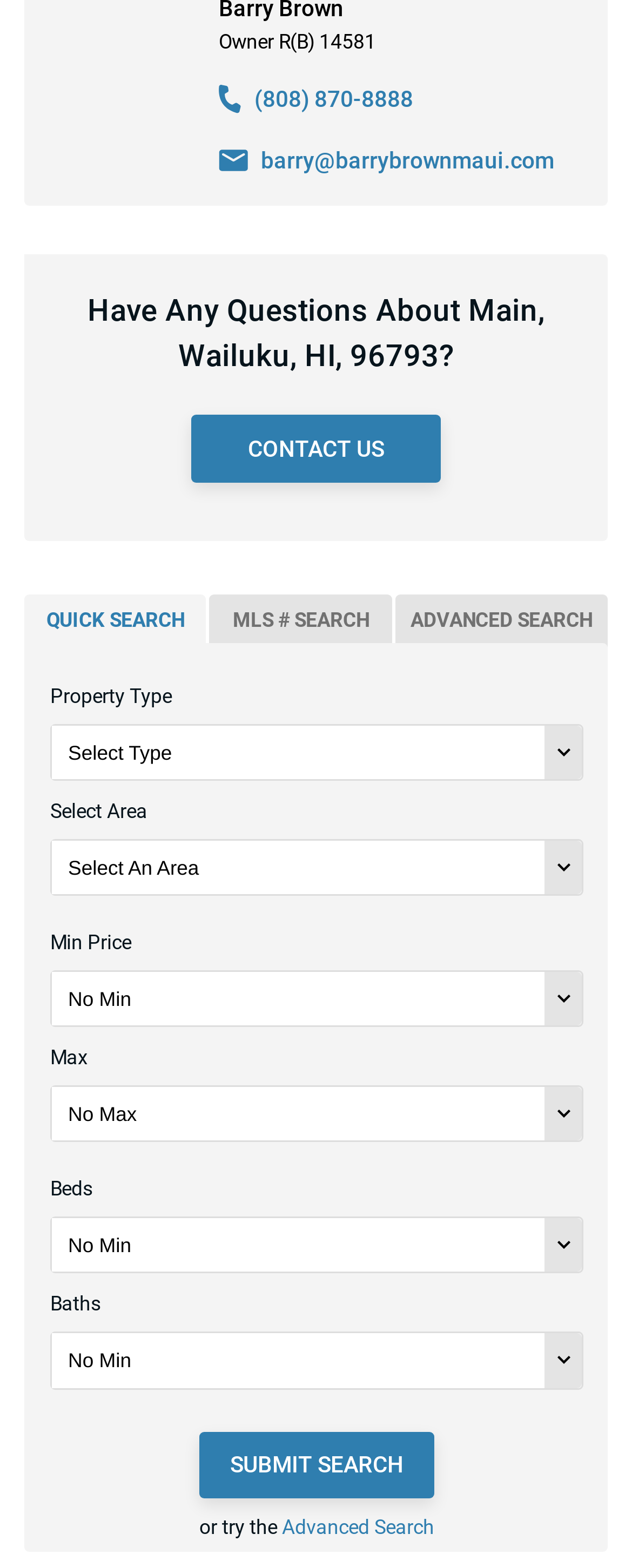Find the bounding box coordinates corresponding to the UI element with the description: "MLS # Search". The coordinates should be formatted as [left, top, right, bottom], with values as floats between 0 and 1.

[0.332, 0.379, 0.62, 0.413]